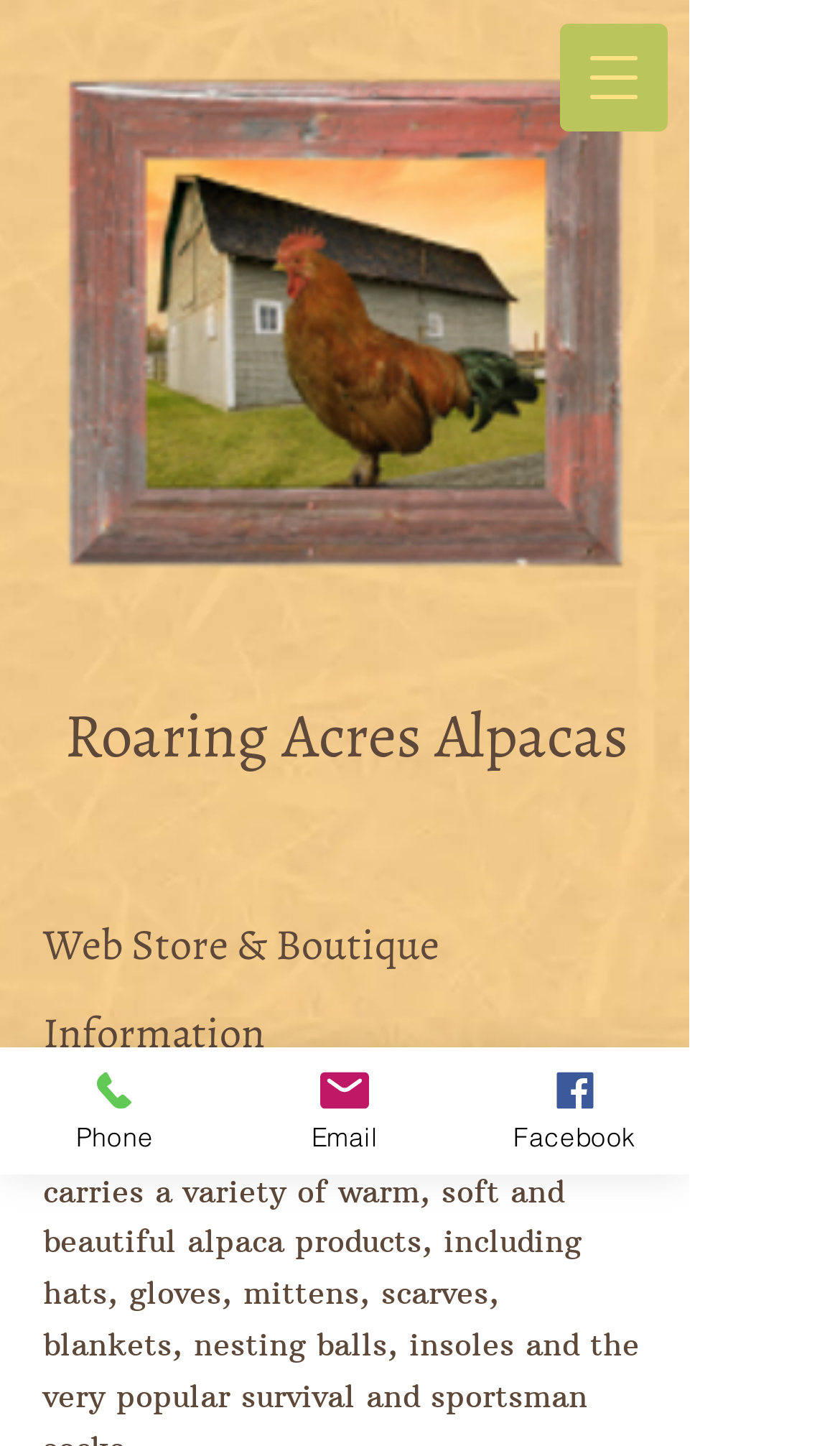What is the name of the alpaca business?
Provide a short answer using one word or a brief phrase based on the image.

Roaring Acres Alpacas